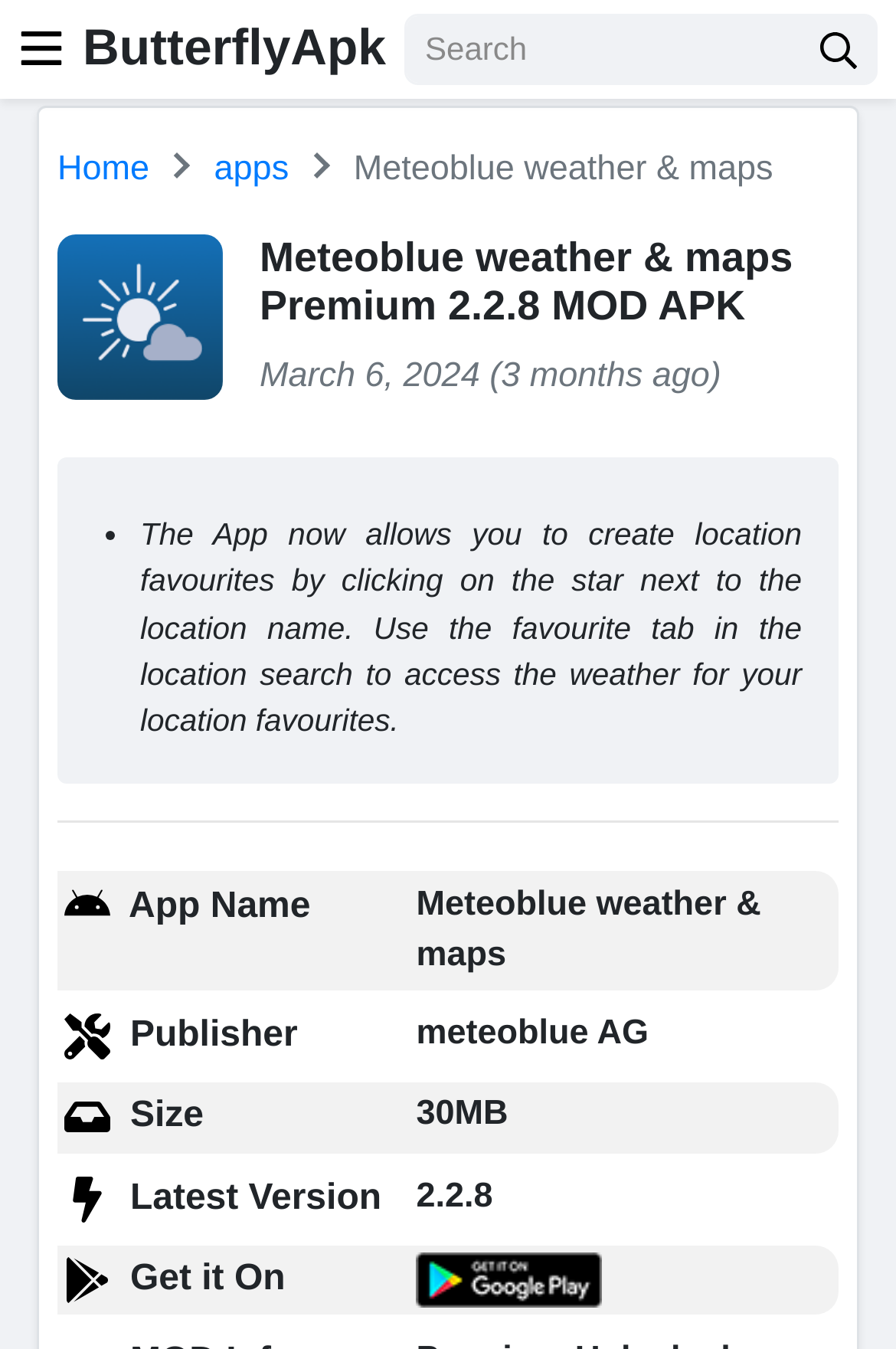Using the webpage screenshot and the element description apps, determine the bounding box coordinates. Specify the coordinates in the format (top-left x, top-left y, bottom-right x, bottom-right y) with values ranging from 0 to 1.

[0.239, 0.111, 0.322, 0.14]